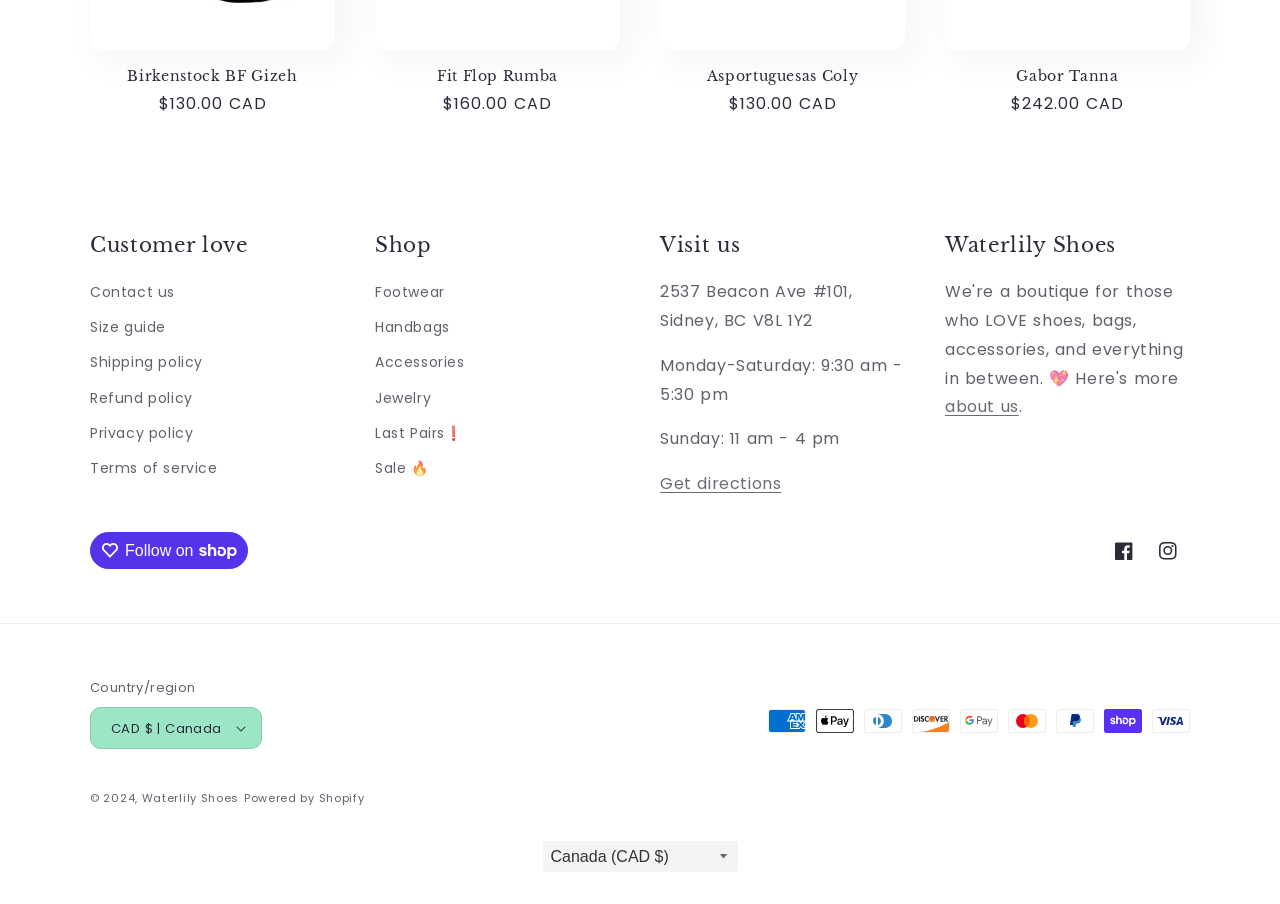Please give a one-word or short phrase response to the following question: 
What is the address of the physical store?

2537 Beacon Ave #101, Sidney, BC V8L 1Y2